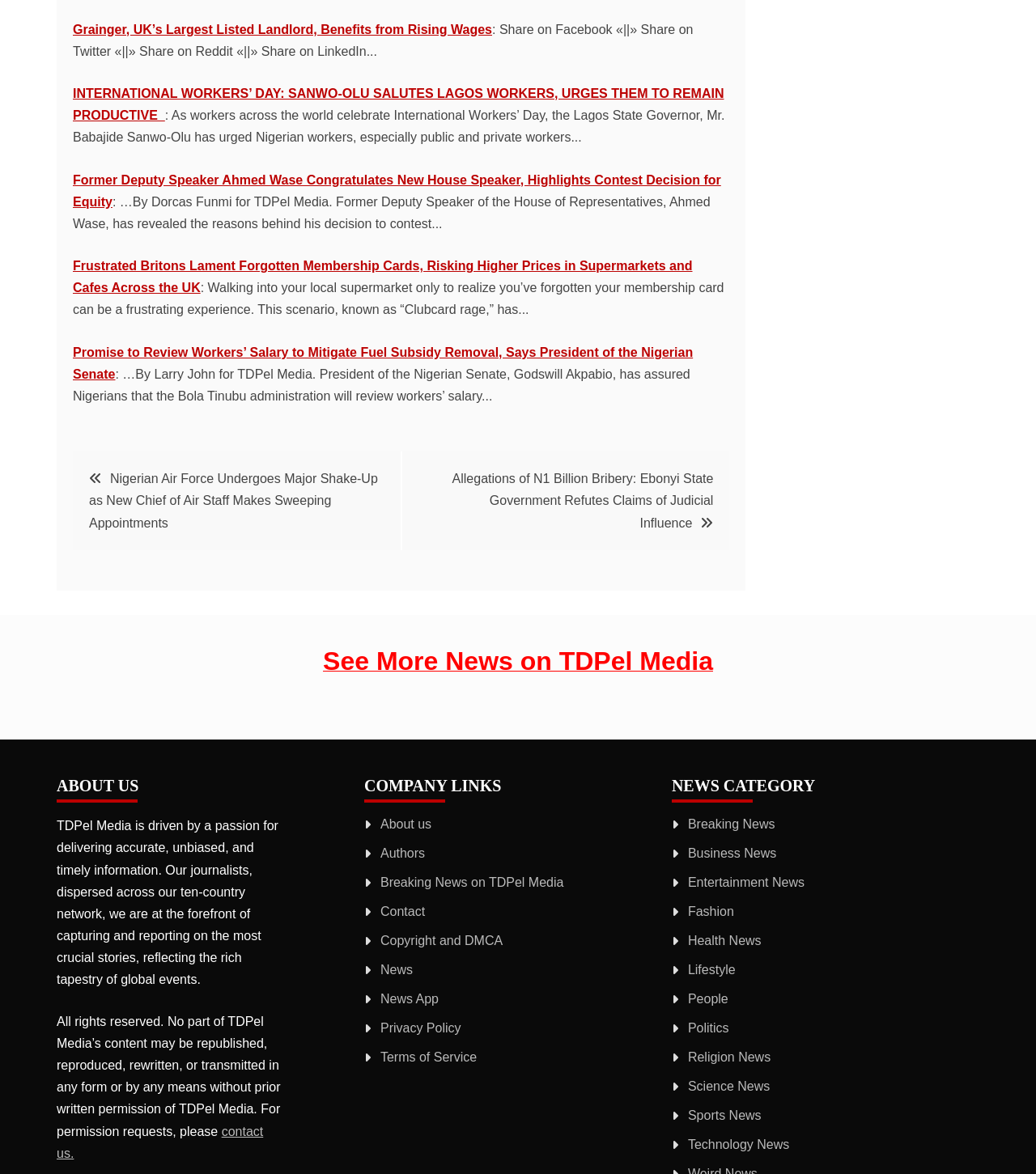Could you determine the bounding box coordinates of the clickable element to complete the instruction: "Navigate to the 'Posts' page"? Provide the coordinates as four float numbers between 0 and 1, i.e., [left, top, right, bottom].

[0.07, 0.385, 0.704, 0.468]